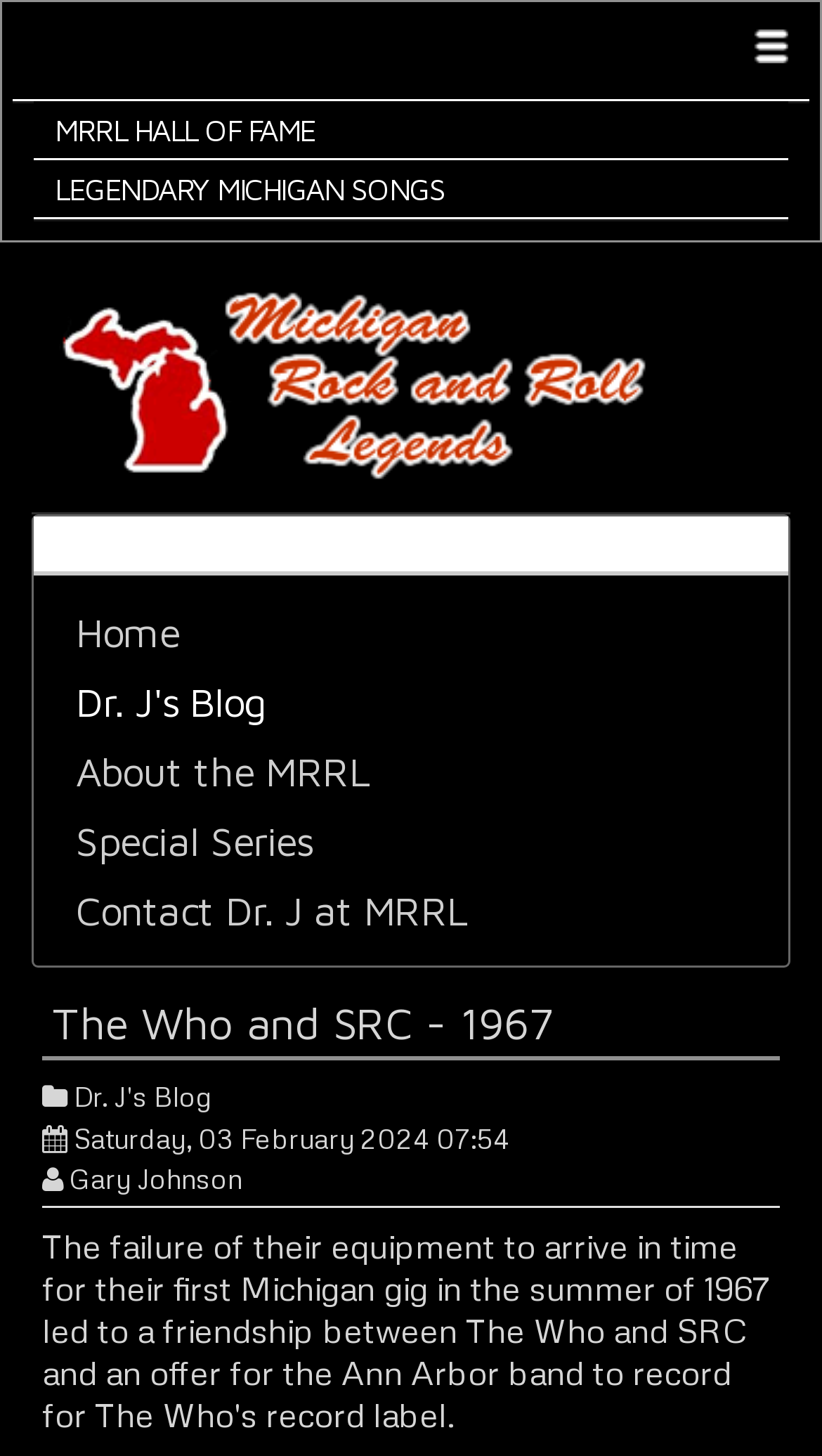Identify the bounding box coordinates of the element that should be clicked to fulfill this task: "Visit the Home page". The coordinates should be provided as four float numbers between 0 and 1, i.e., [left, top, right, bottom].

[0.067, 0.41, 0.933, 0.458]